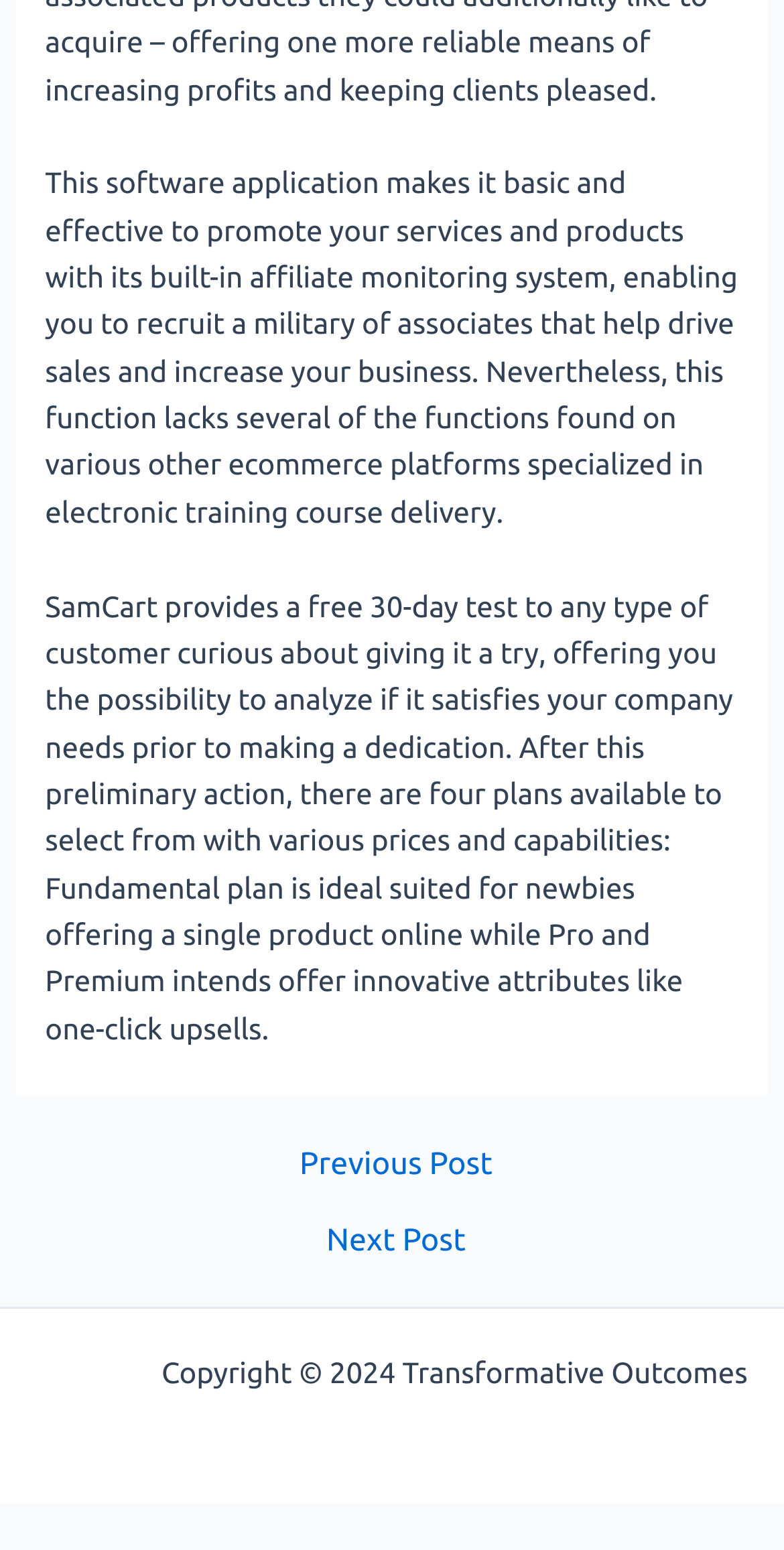Provide the bounding box coordinates of the HTML element this sentence describes: "Sitemap".

[0.431, 0.904, 0.569, 0.926]